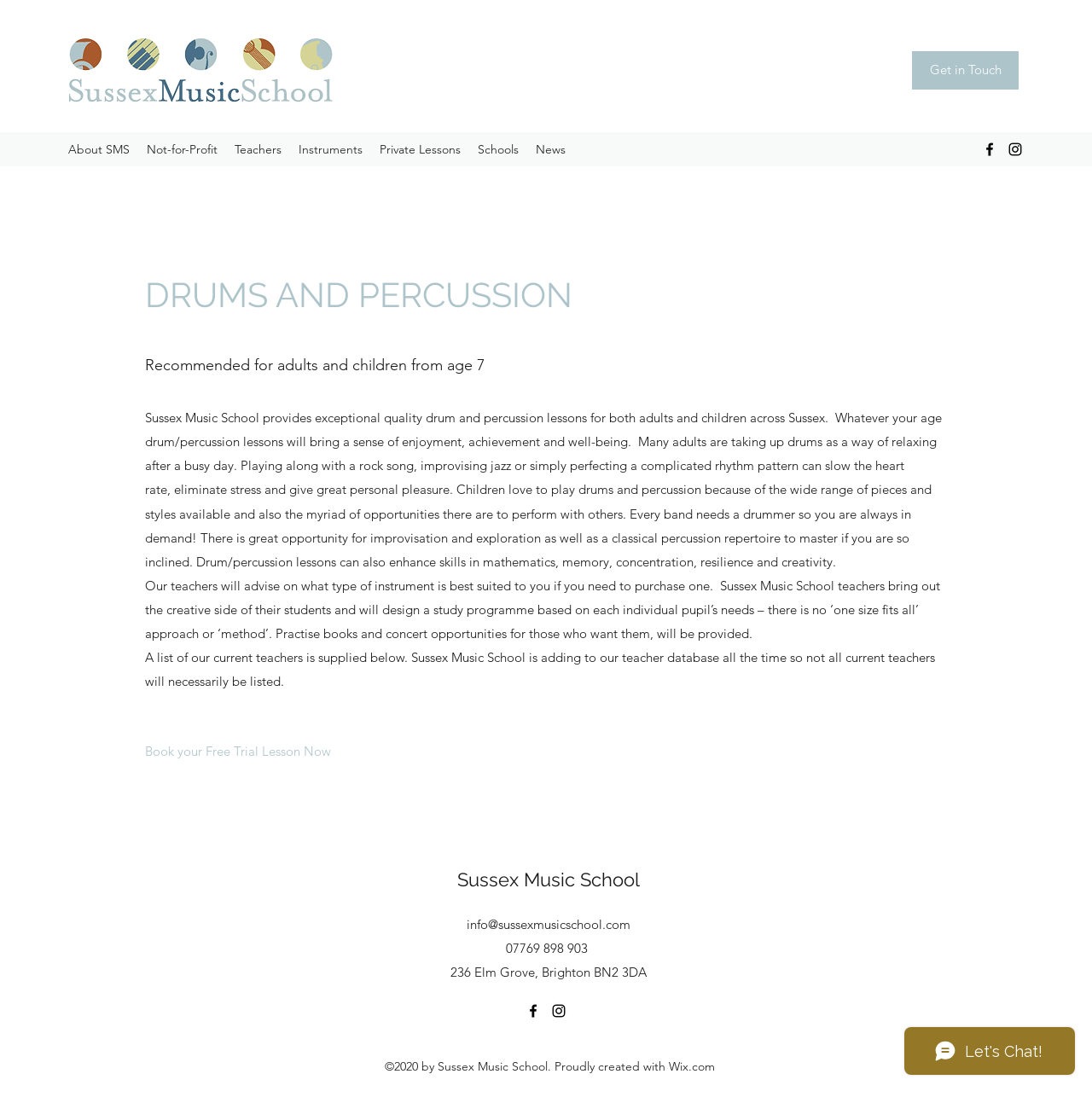Please reply to the following question with a single word or a short phrase:
What is the benefit of taking drum lessons for adults?

Relaxation and stress relief